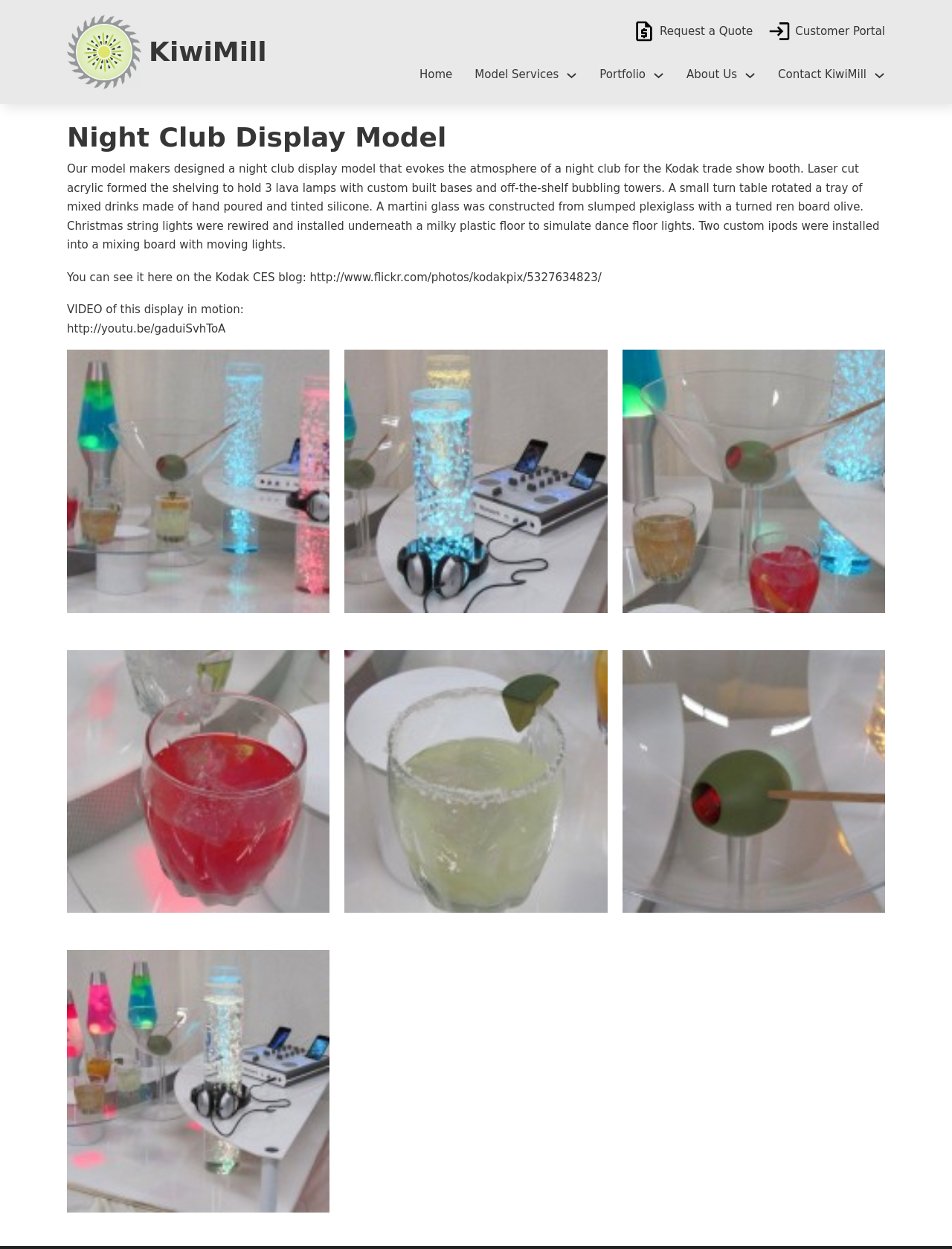Using the elements shown in the image, answer the question comprehensively: How many images are on the webpage?

There are 7 images on the webpage, which are the 3 images of the night club display model, the KiwiMill logo, and 3 other images that are part of the model.